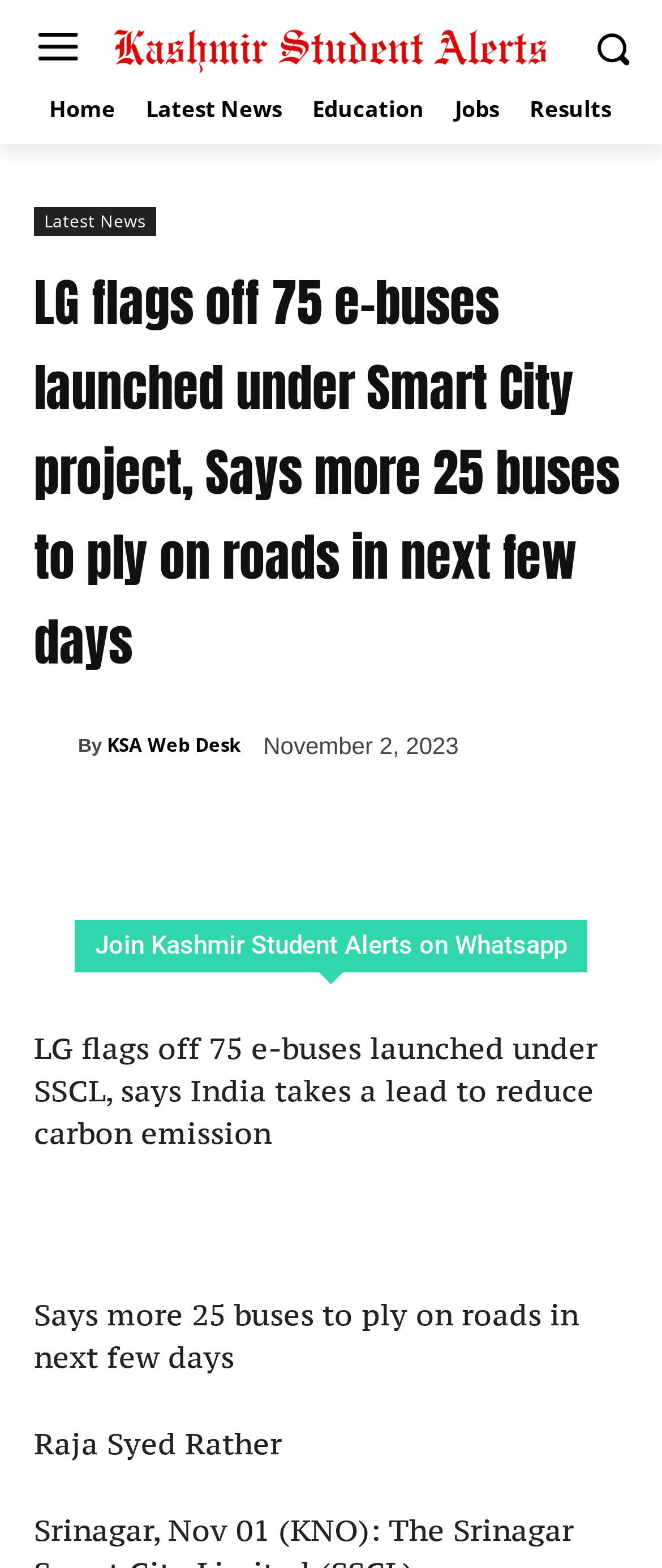Please determine the bounding box of the UI element that matches this description: KSA Web Desk. The coordinates should be given as (top-left x, top-left y, bottom-right x, bottom-right y), with all values between 0 and 1.

[0.131, 0.935, 0.332, 0.967]